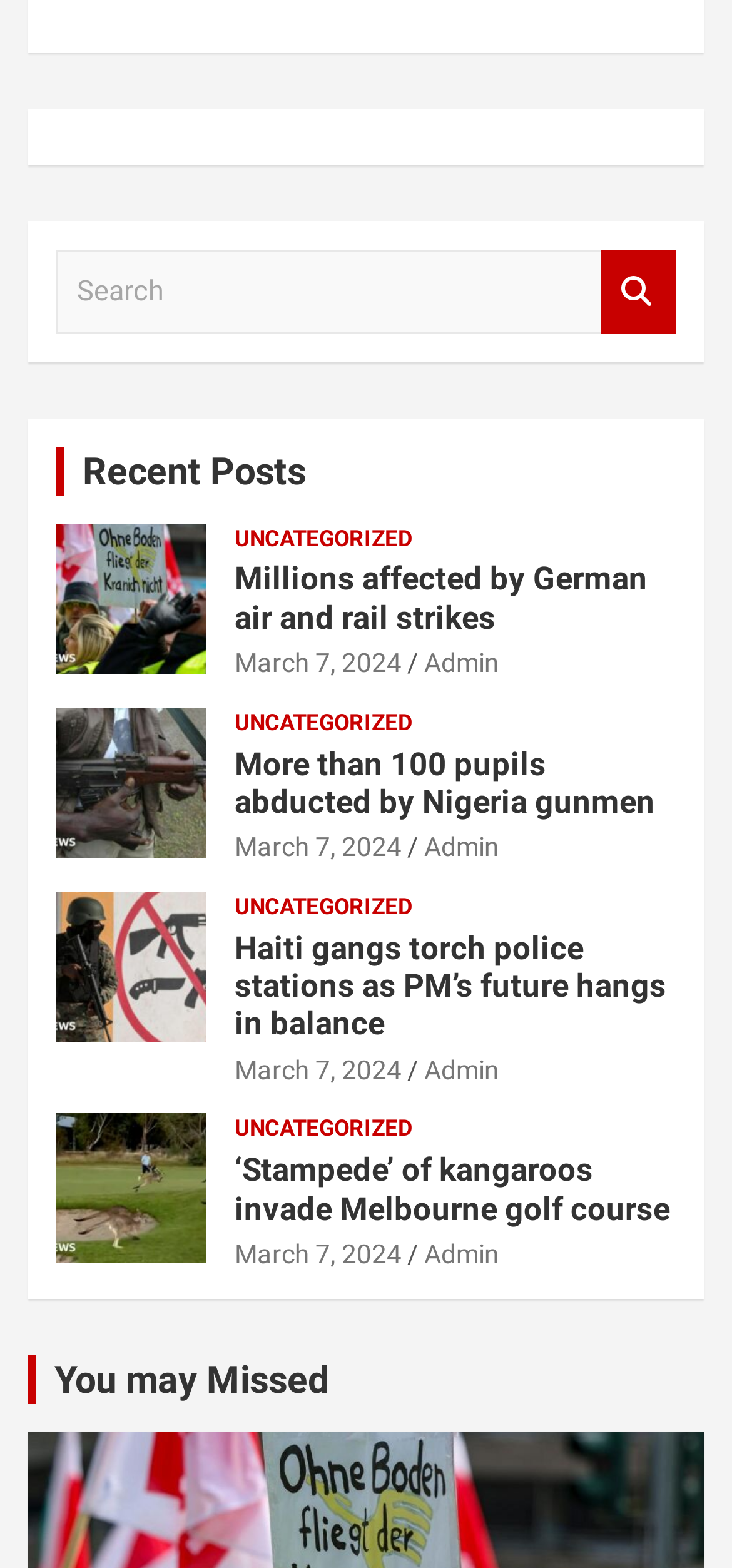Please identify the bounding box coordinates of the region to click in order to complete the given instruction: "View recent posts". The coordinates should be four float numbers between 0 and 1, i.e., [left, top, right, bottom].

[0.113, 0.286, 0.418, 0.314]